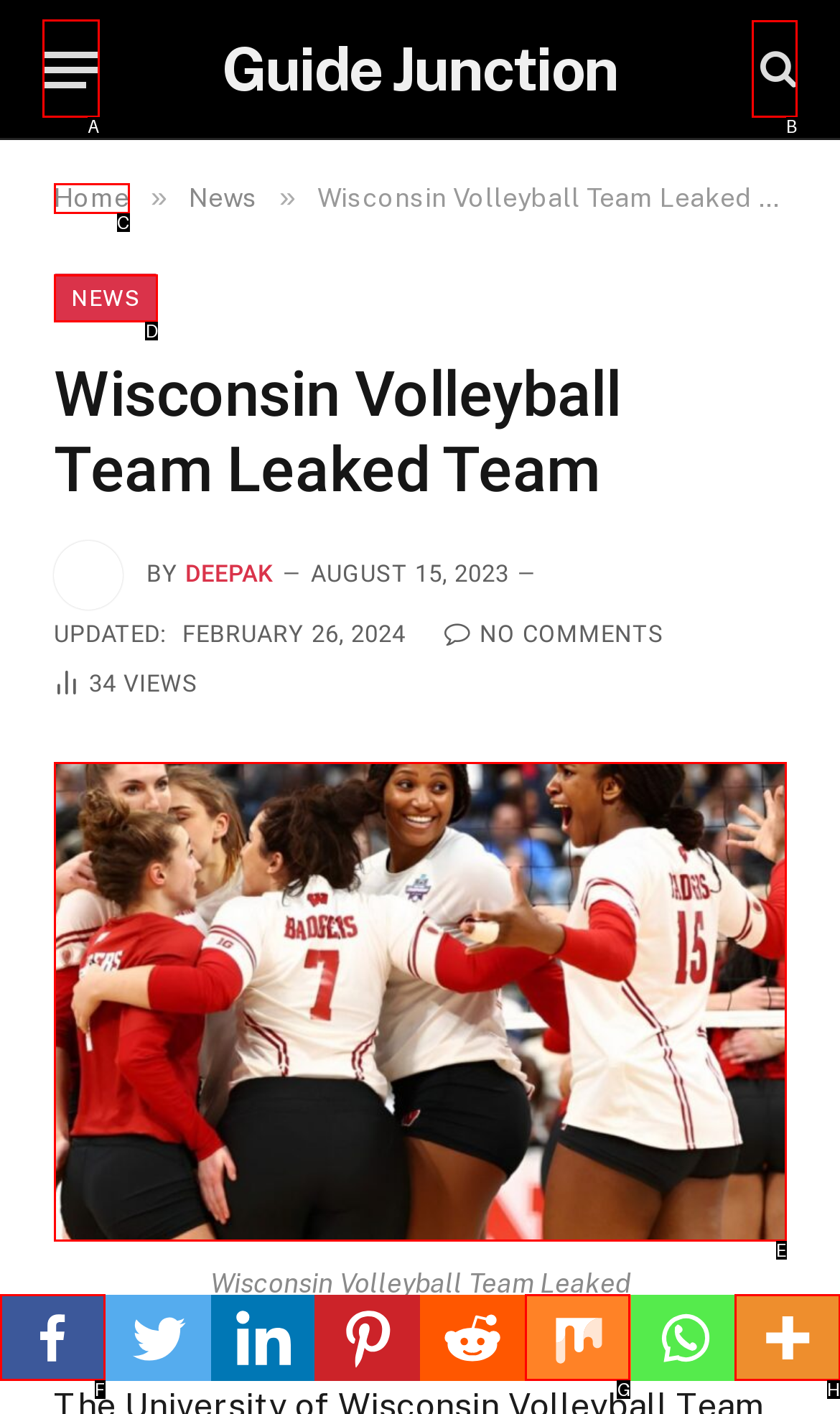Select the appropriate letter to fulfill the given instruction: Click the menu button
Provide the letter of the correct option directly.

A